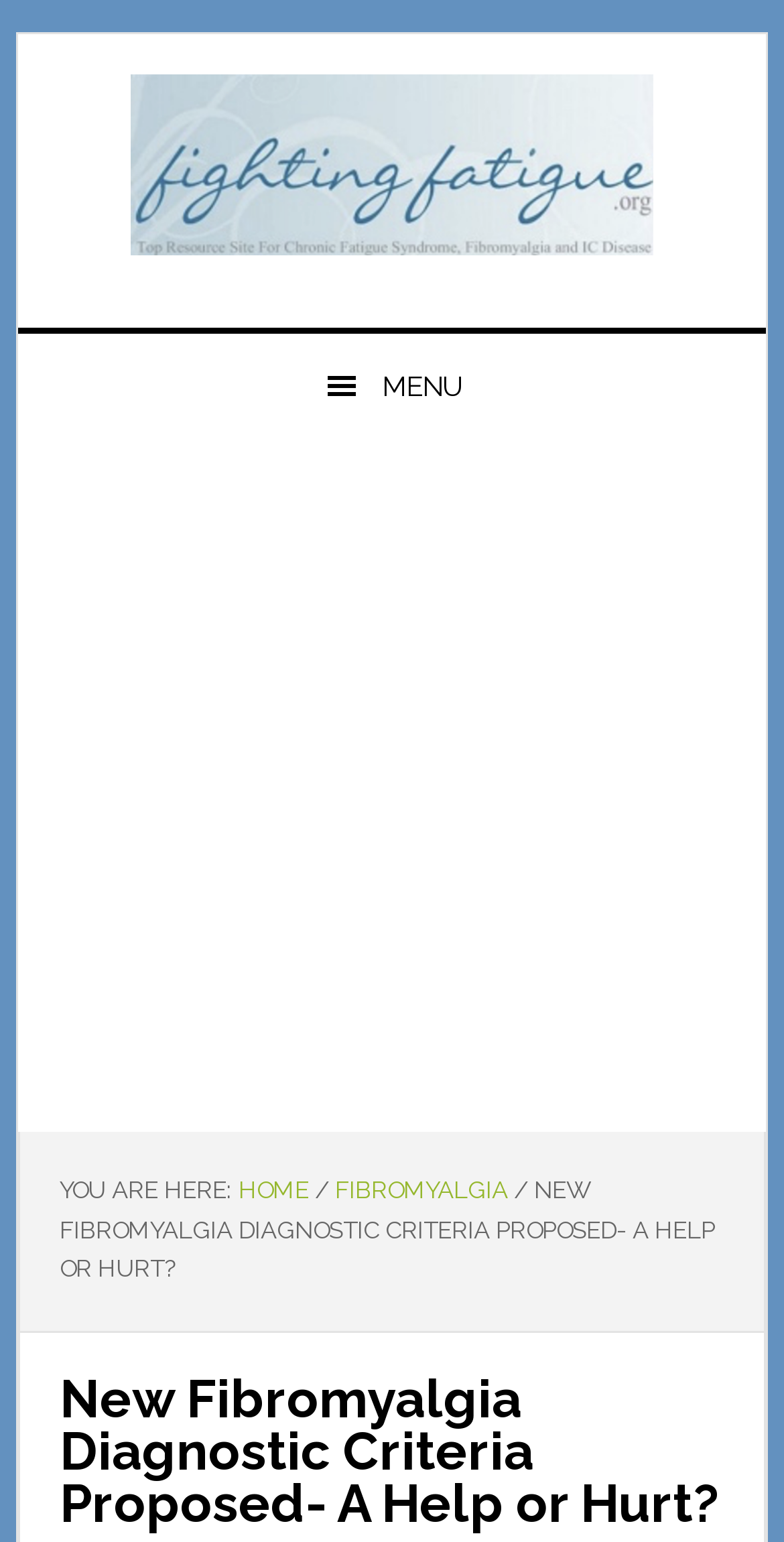Answer this question using a single word or a brief phrase:
What is the text above the breadcrumb navigation?

YOU ARE HERE: